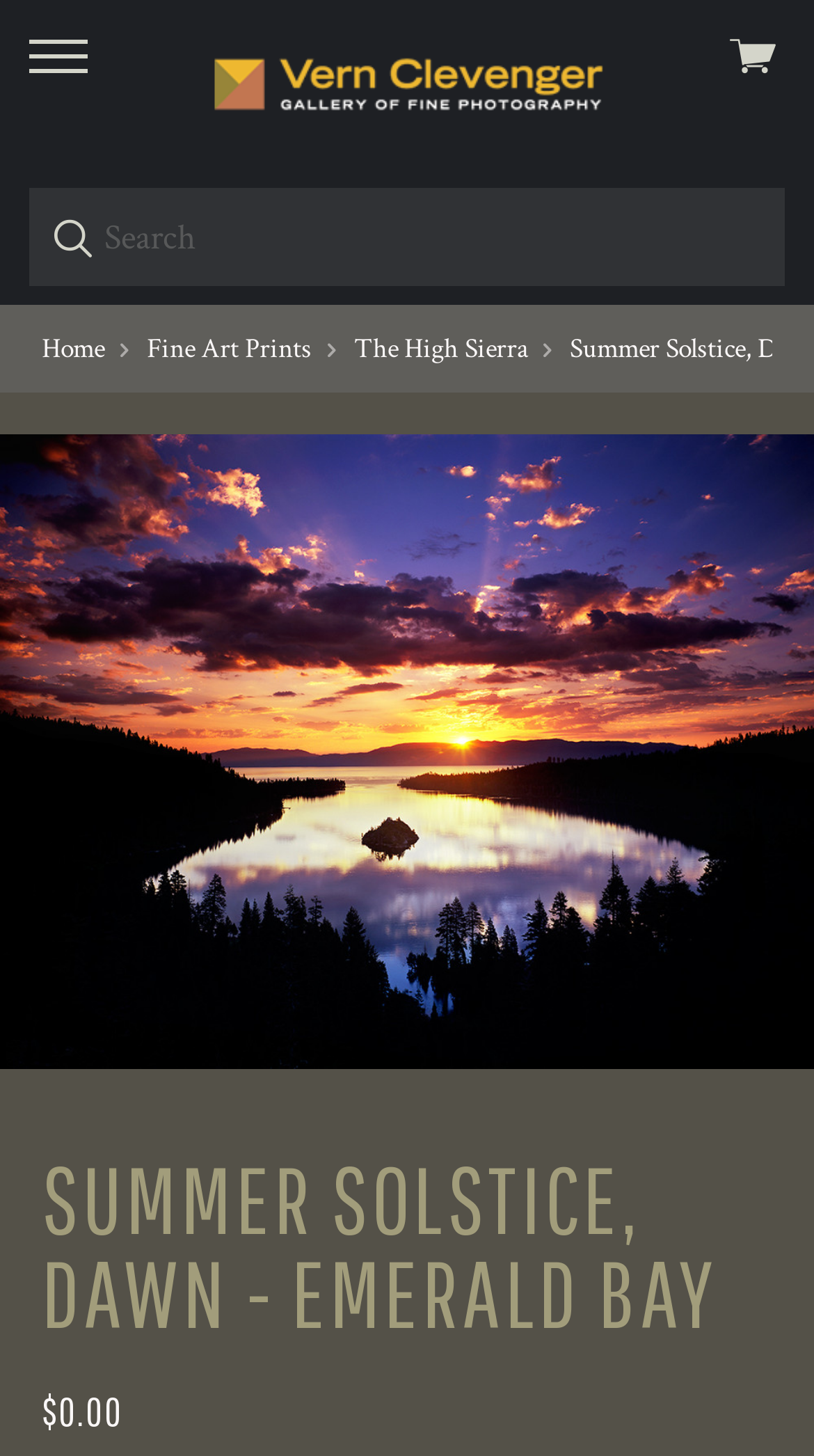Determine the bounding box coordinates of the clickable element necessary to fulfill the instruction: "view cart". Provide the coordinates as four float numbers within the 0 to 1 range, i.e., [left, top, right, bottom].

[0.826, 0.006, 0.969, 0.069]